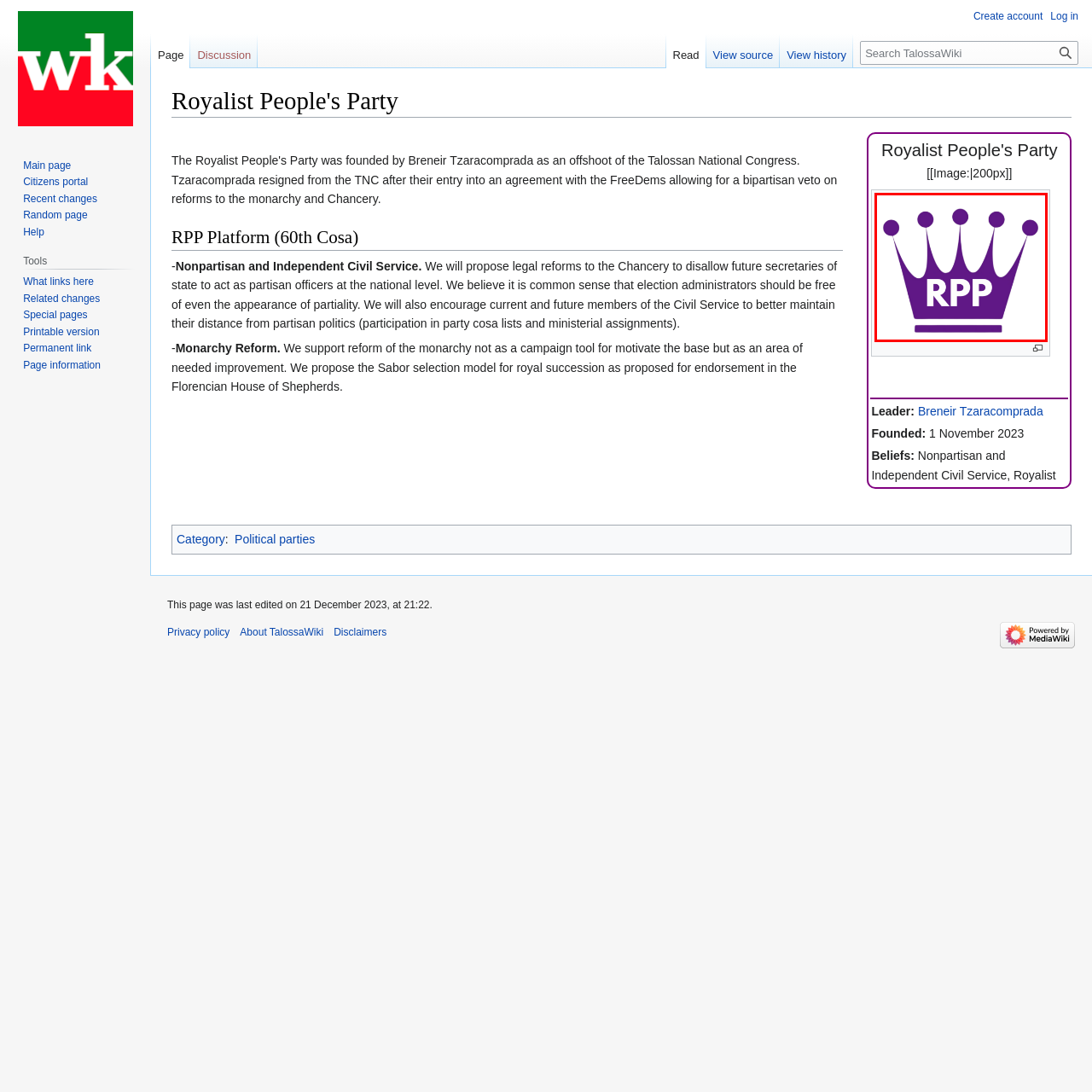Look at the photo within the red outline and describe it thoroughly.

The image depicts the emblem of the Royalist People's Party (RPP), featuring a stylized crown in purple with three prominent circles on top, symbolizing leadership and authority. The abbreviation "RPP" is boldly displayed in white at the center, signifying the party's identity. The design combines regal elements with modern typography, embodying the party's royalist values and its commitment to serve the community. This emblem is likely associated with the party's political messaging and branding, reflecting their aim to promote a nonpartisan and independent civil service, as well as their support for monarchy reform.